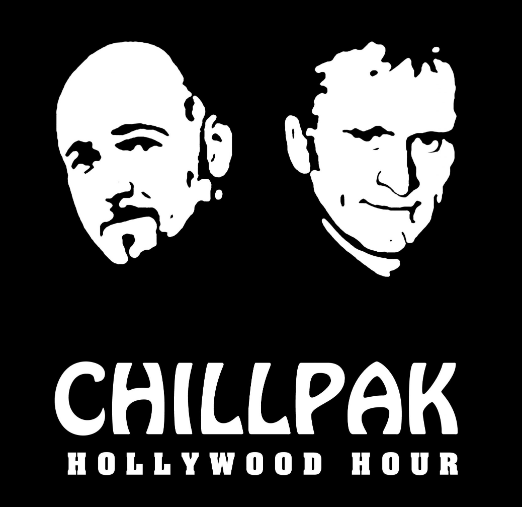What is the color of the show's name in the logo?
Please use the image to provide an in-depth answer to the question.

According to the caption, the show's name is prominently displayed in bold, white lettering at the bottom of the logo, which means the color of the show's name is white.